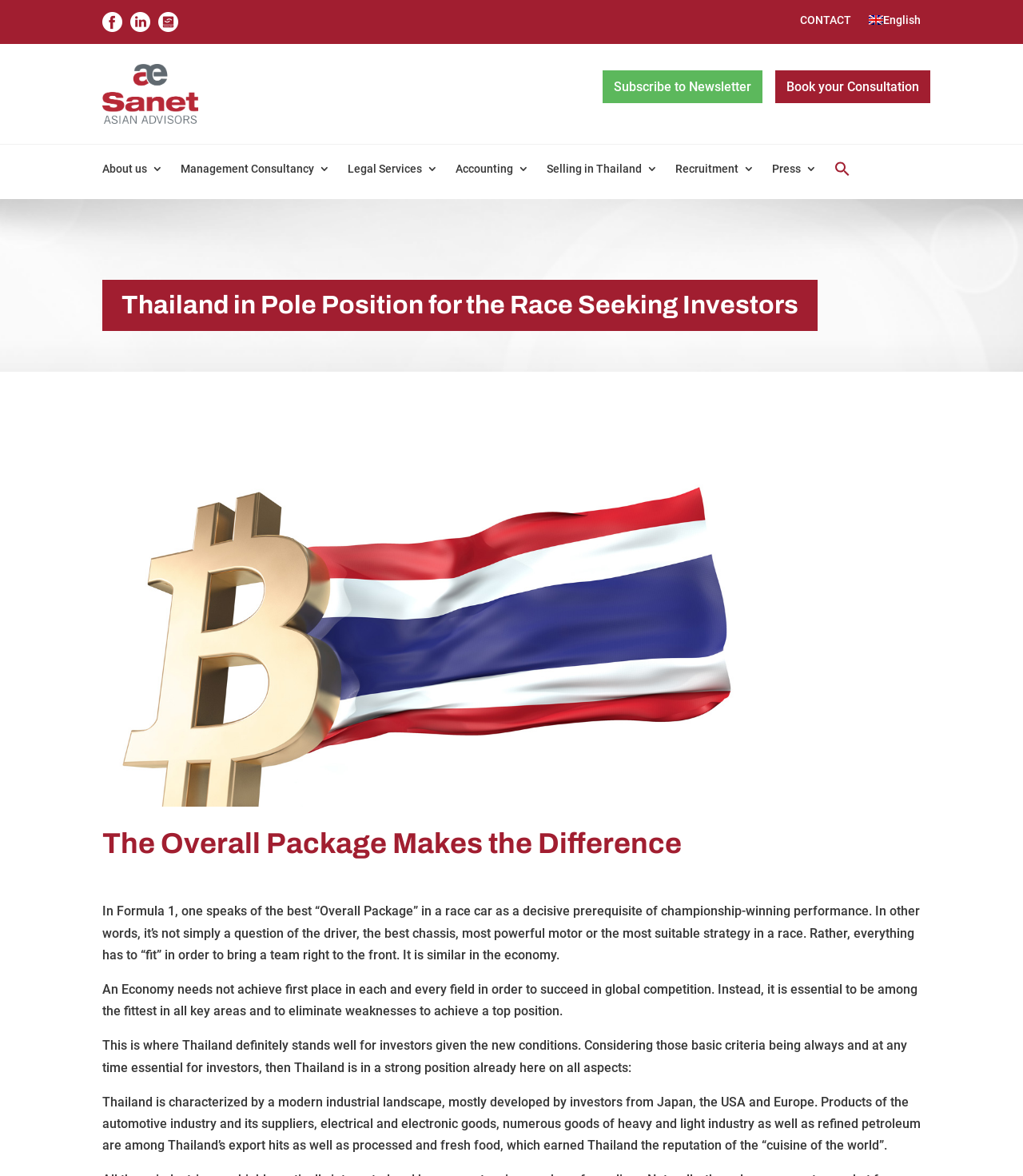Please locate the bounding box coordinates of the element that needs to be clicked to achieve the following instruction: "Click the CONTACT link". The coordinates should be four float numbers between 0 and 1, i.e., [left, top, right, bottom].

[0.782, 0.012, 0.832, 0.027]